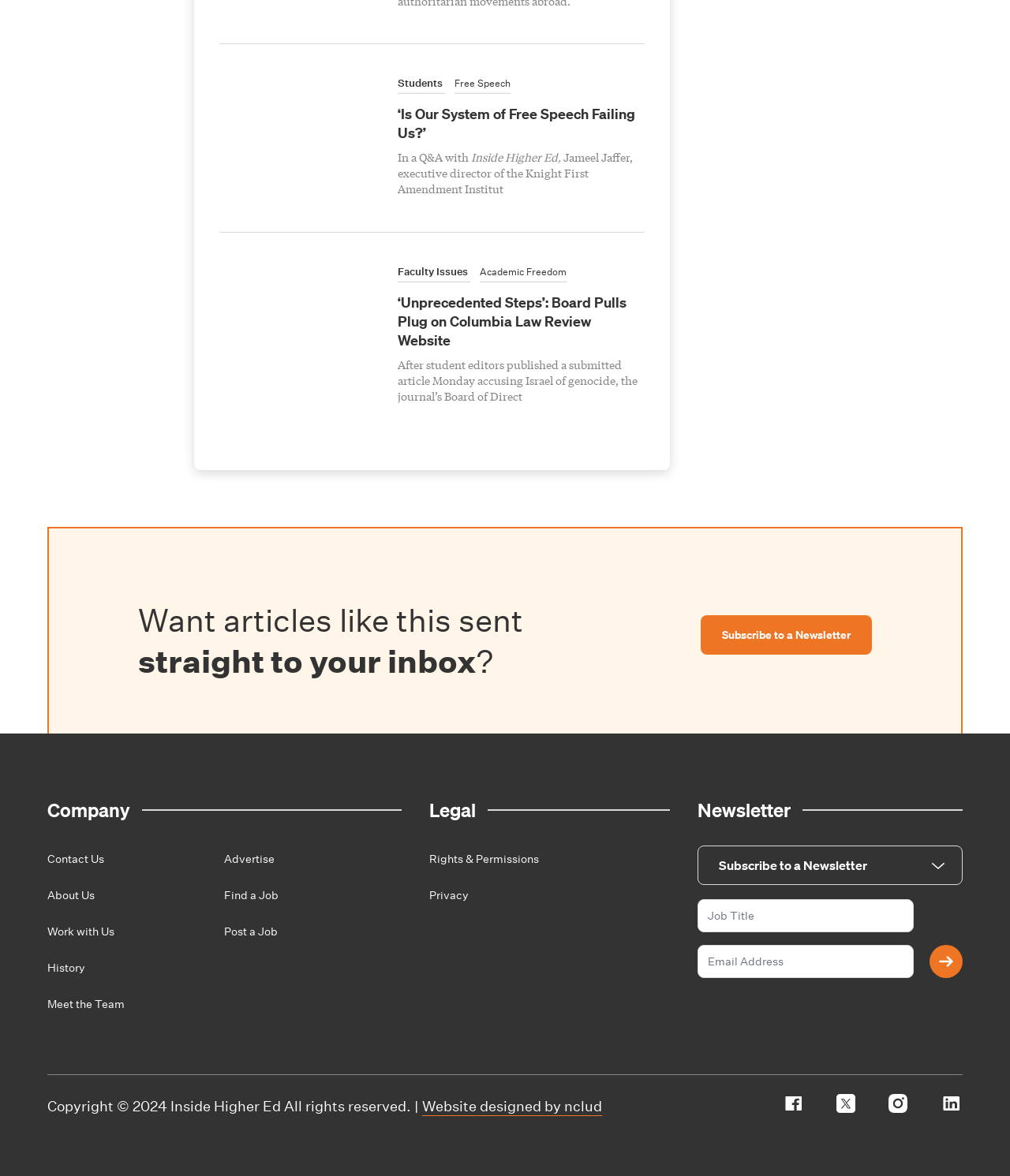Provide the bounding box coordinates of the HTML element described by the text: "Advertise". The coordinates should be in the format [left, top, right, bottom] with values between 0 and 1.

[0.222, 0.724, 0.272, 0.737]